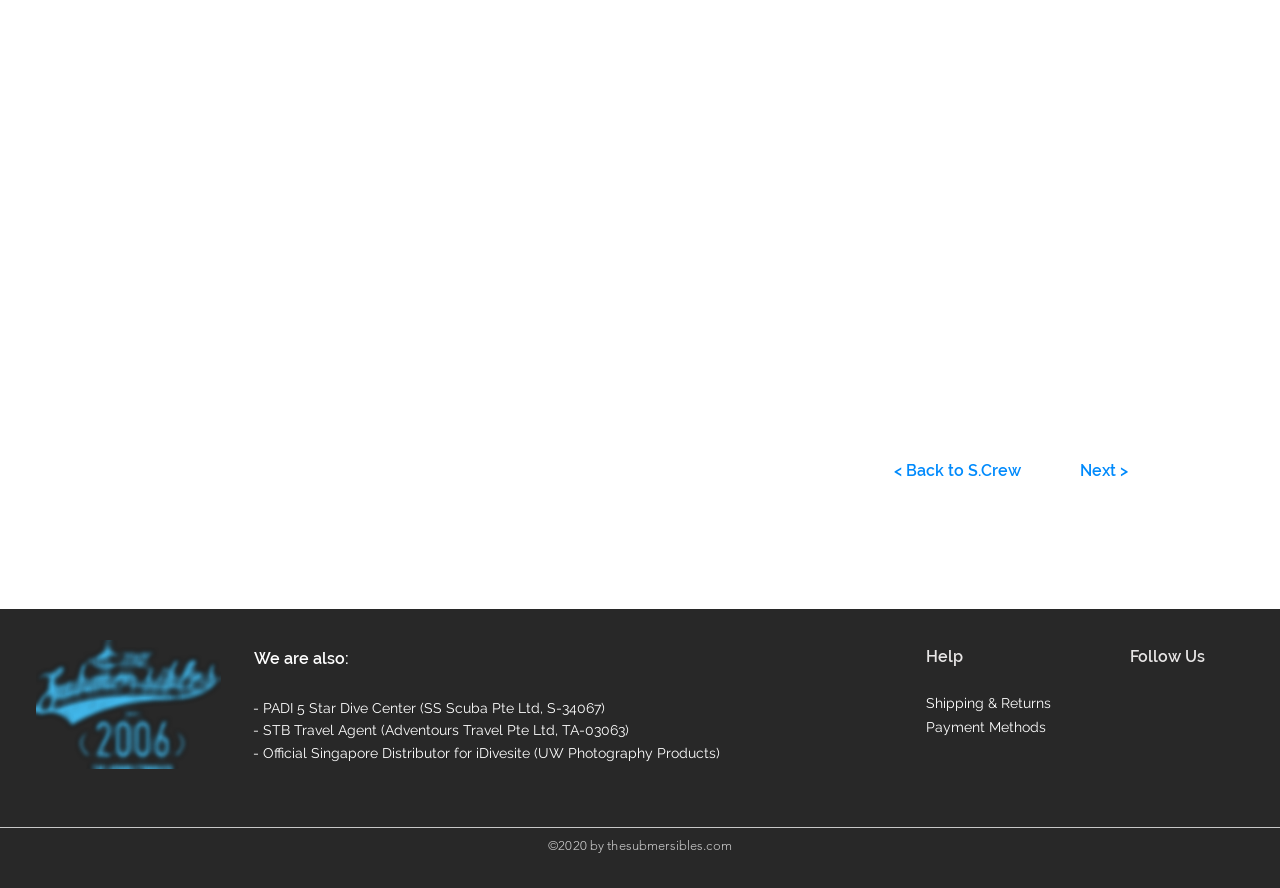Locate the bounding box coordinates of the element that should be clicked to execute the following instruction: "go to next page".

[0.83, 0.508, 0.881, 0.553]